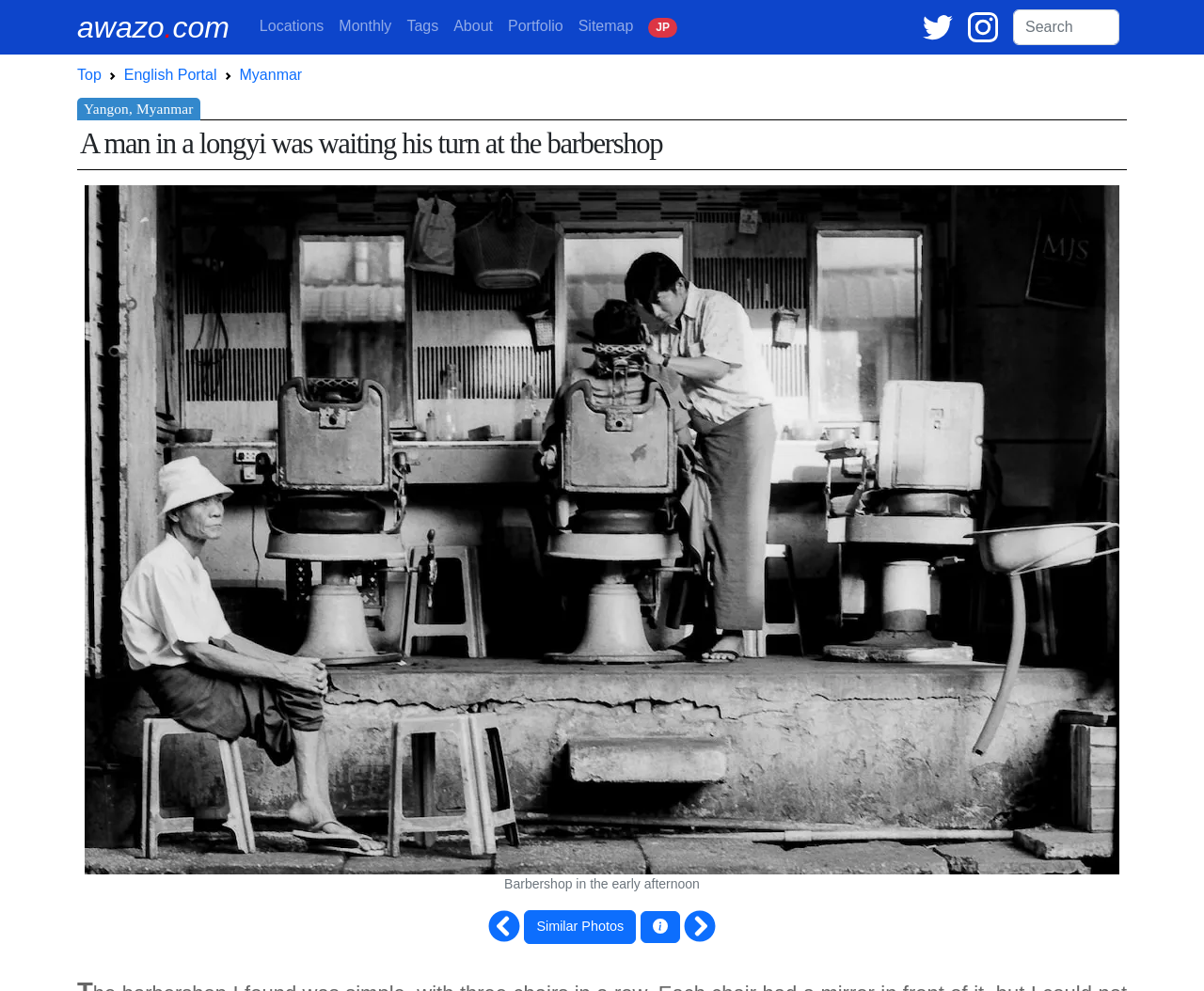What can be done with the photo?
Examine the image and give a concise answer in one word or a short phrase.

View similar photos